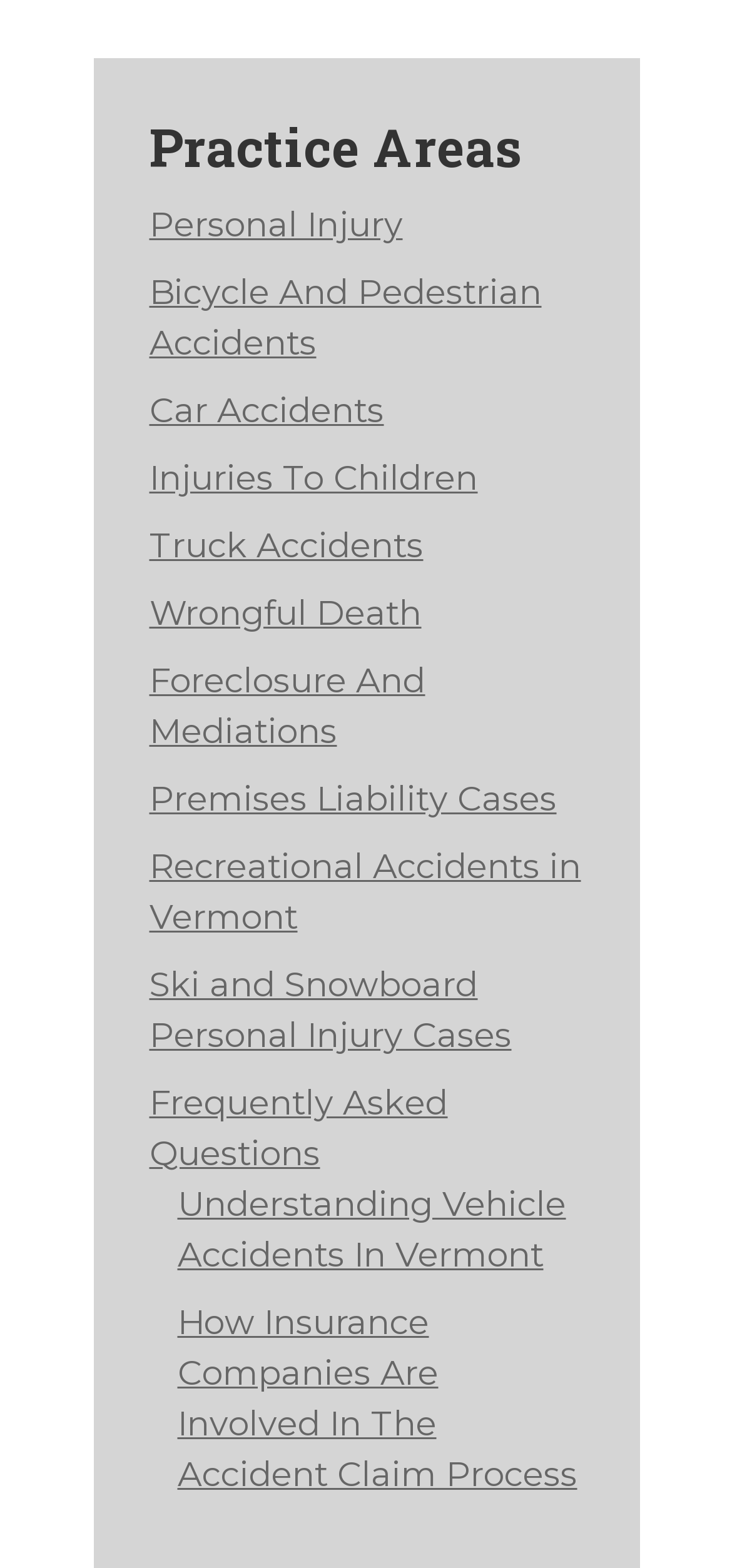Specify the bounding box coordinates of the area to click in order to follow the given instruction: "read related news."

None